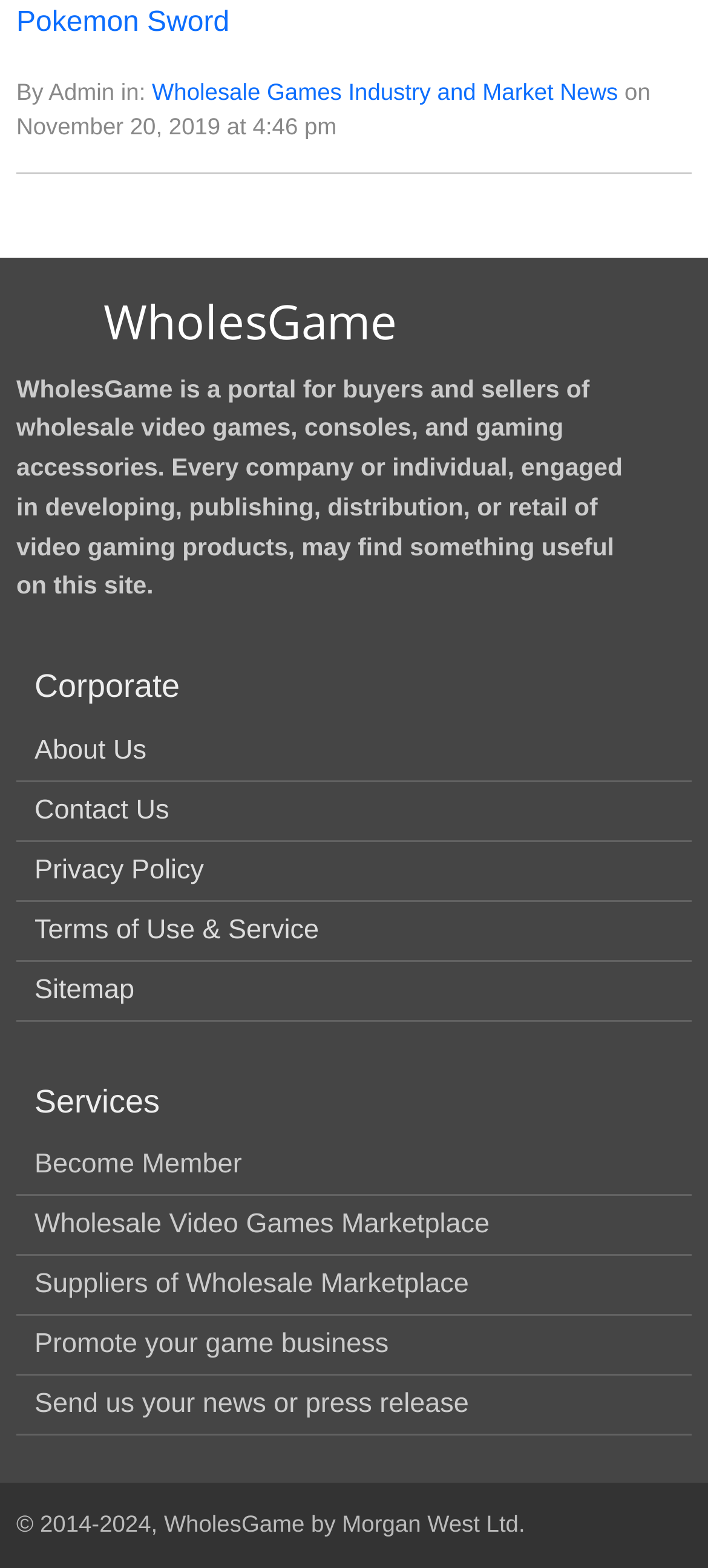What is the purpose of the website?
Use the image to give a comprehensive and detailed response to the question.

The purpose of the website can be inferred from the static text element that describes the website as 'a portal for buyers and sellers of wholesale video games, consoles, and gaming accessories'.